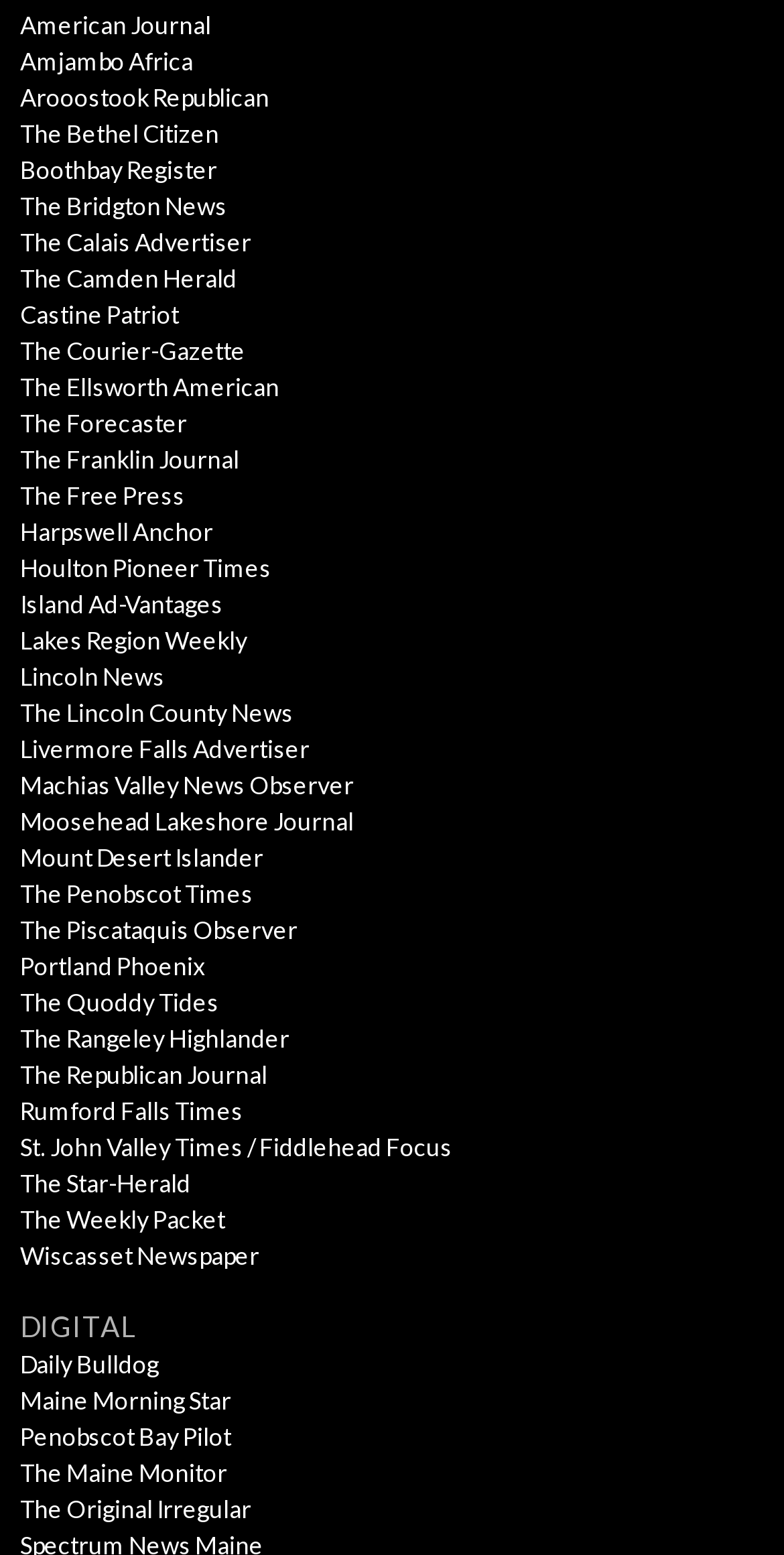Please find the bounding box coordinates for the clickable element needed to perform this instruction: "visit American Journal".

[0.026, 0.007, 0.269, 0.026]